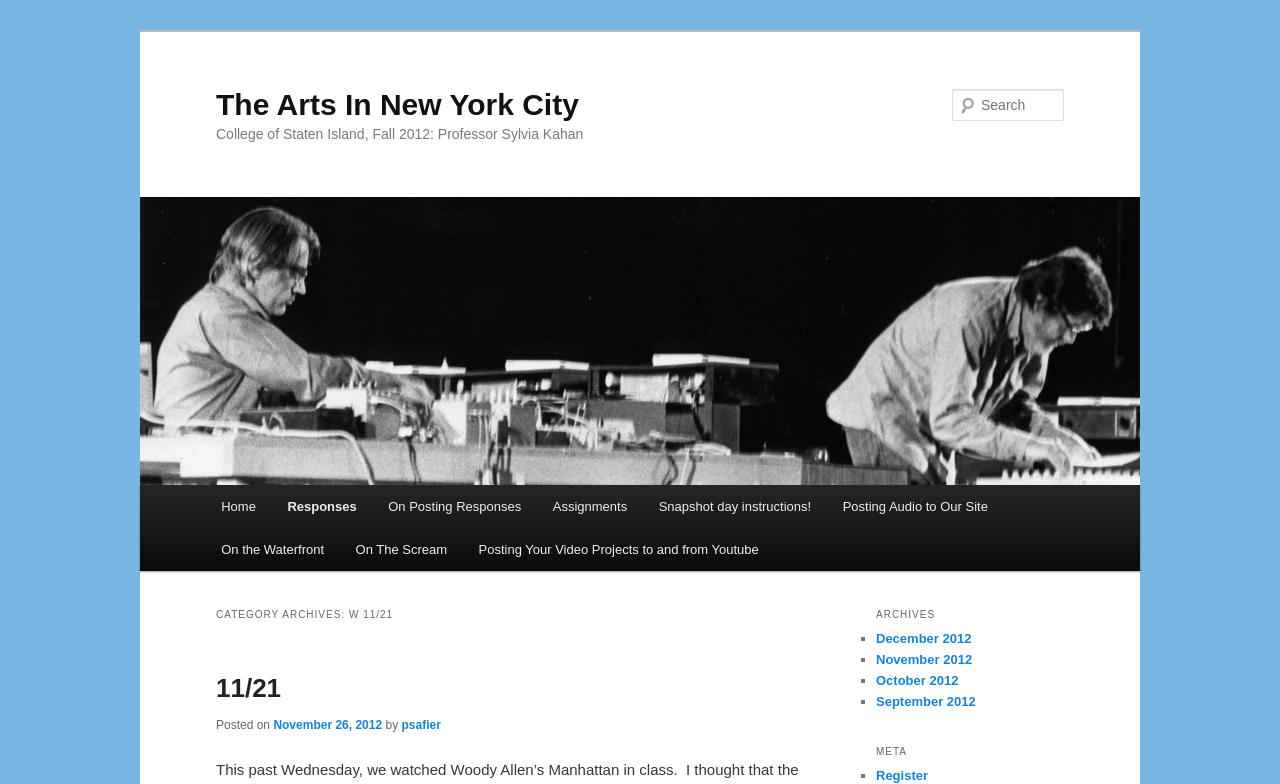Who is the author of the post? Observe the screenshot and provide a one-word or short phrase answer.

psafier